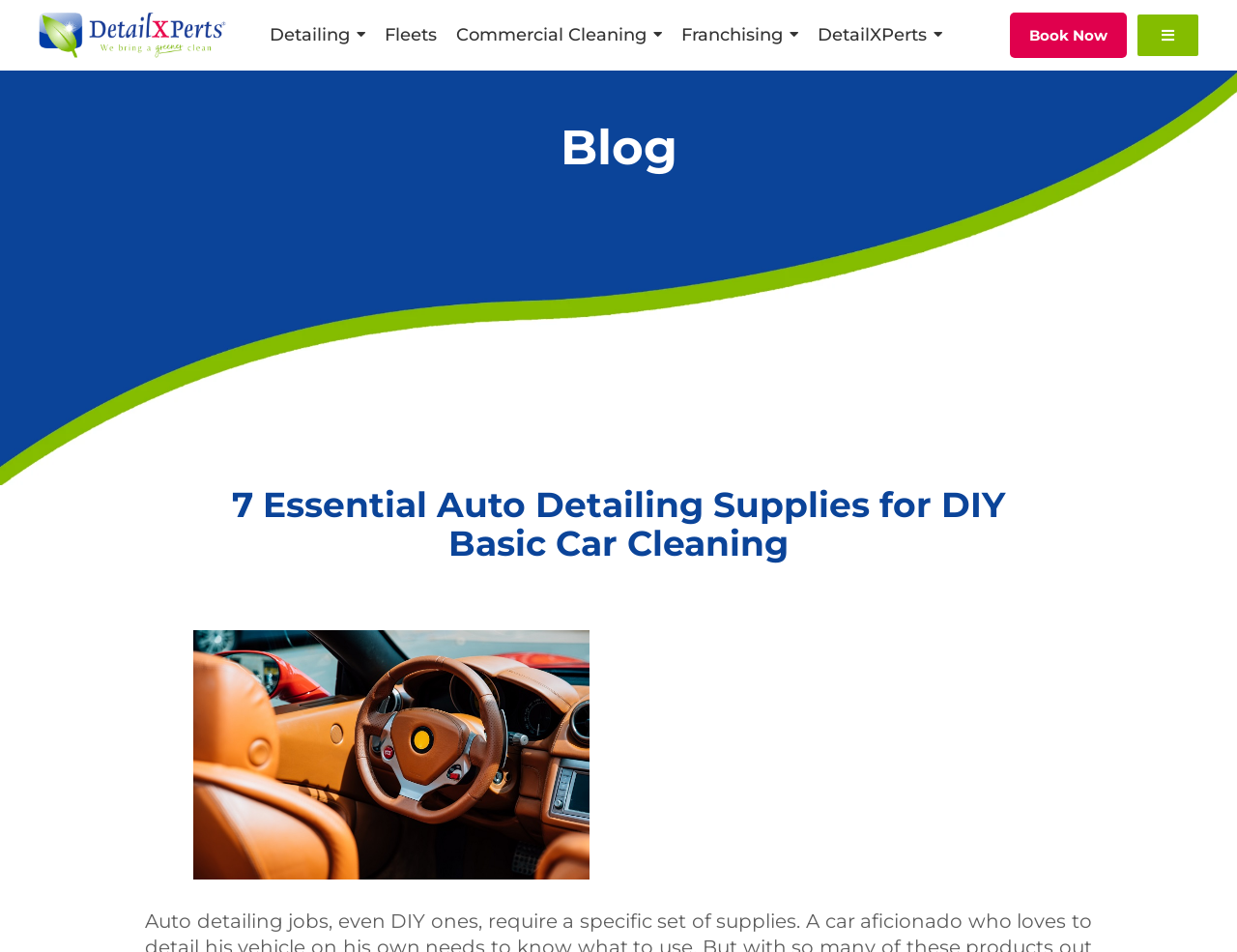Provide a brief response to the question below using a single word or phrase: 
What is the purpose of the button with the icon ''?

Unknown